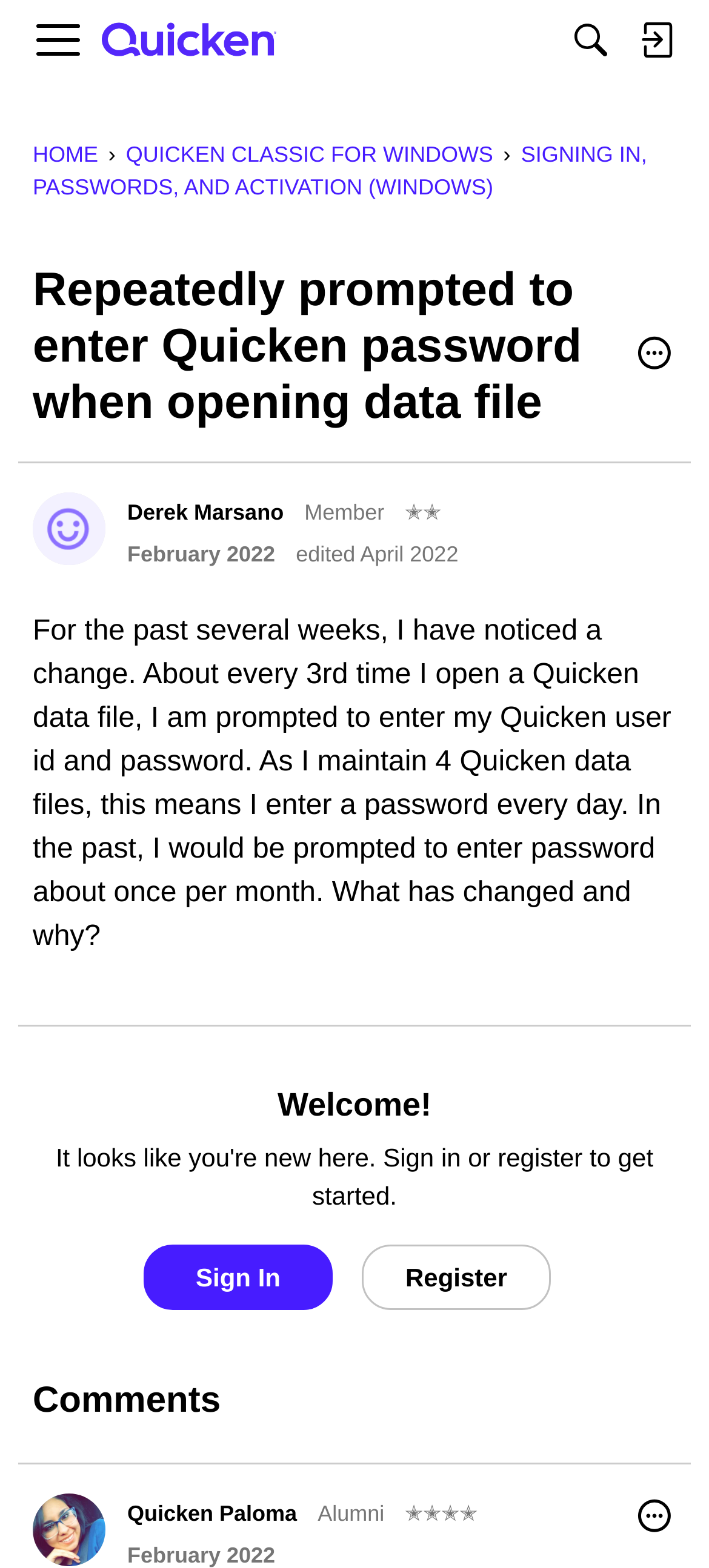Reply to the question below using a single word or brief phrase:
How many comments are there on this post?

1